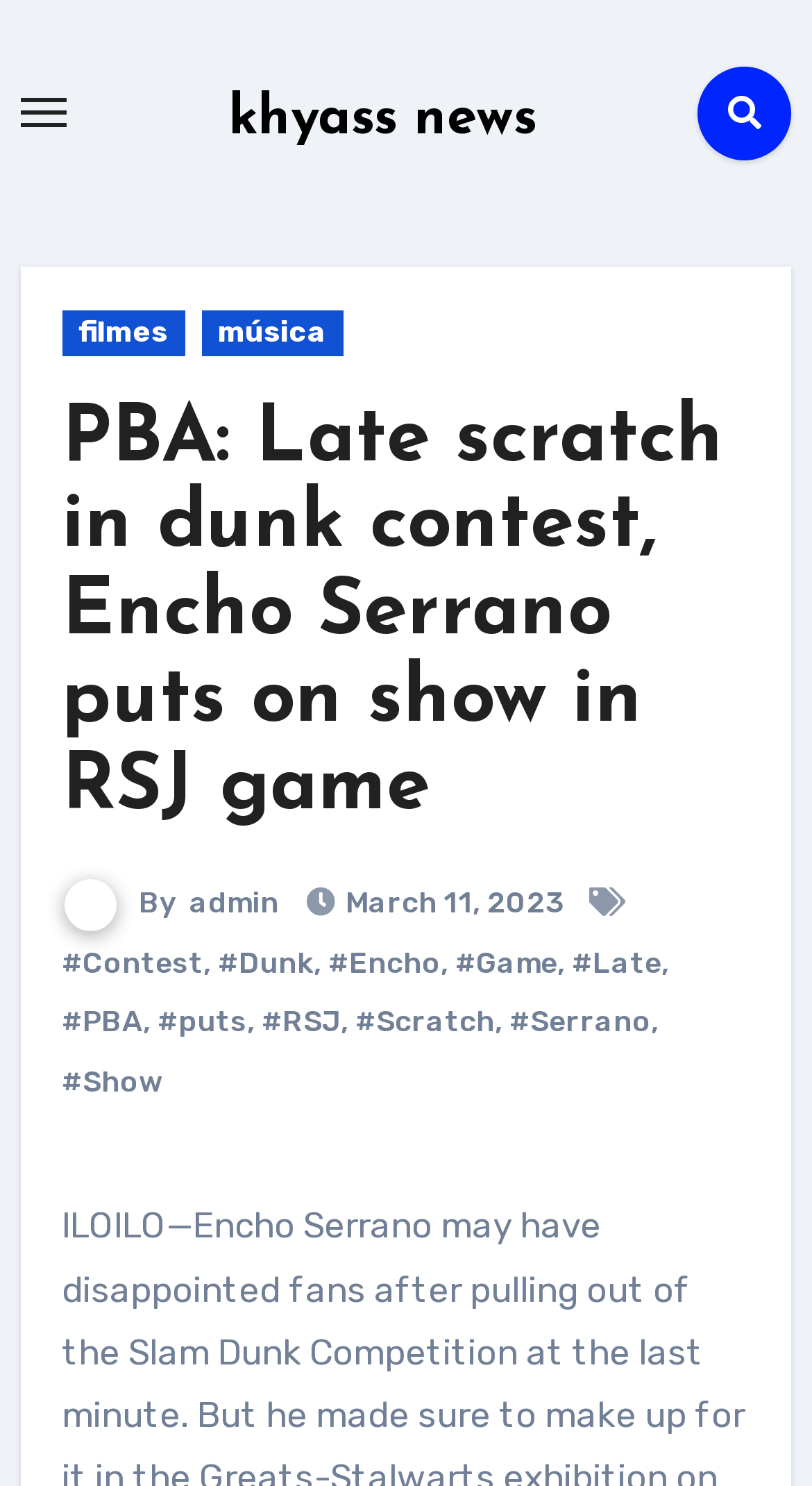Pinpoint the bounding box coordinates of the clickable area necessary to execute the following instruction: "View filmes". The coordinates should be given as four float numbers between 0 and 1, namely [left, top, right, bottom].

[0.076, 0.208, 0.228, 0.239]